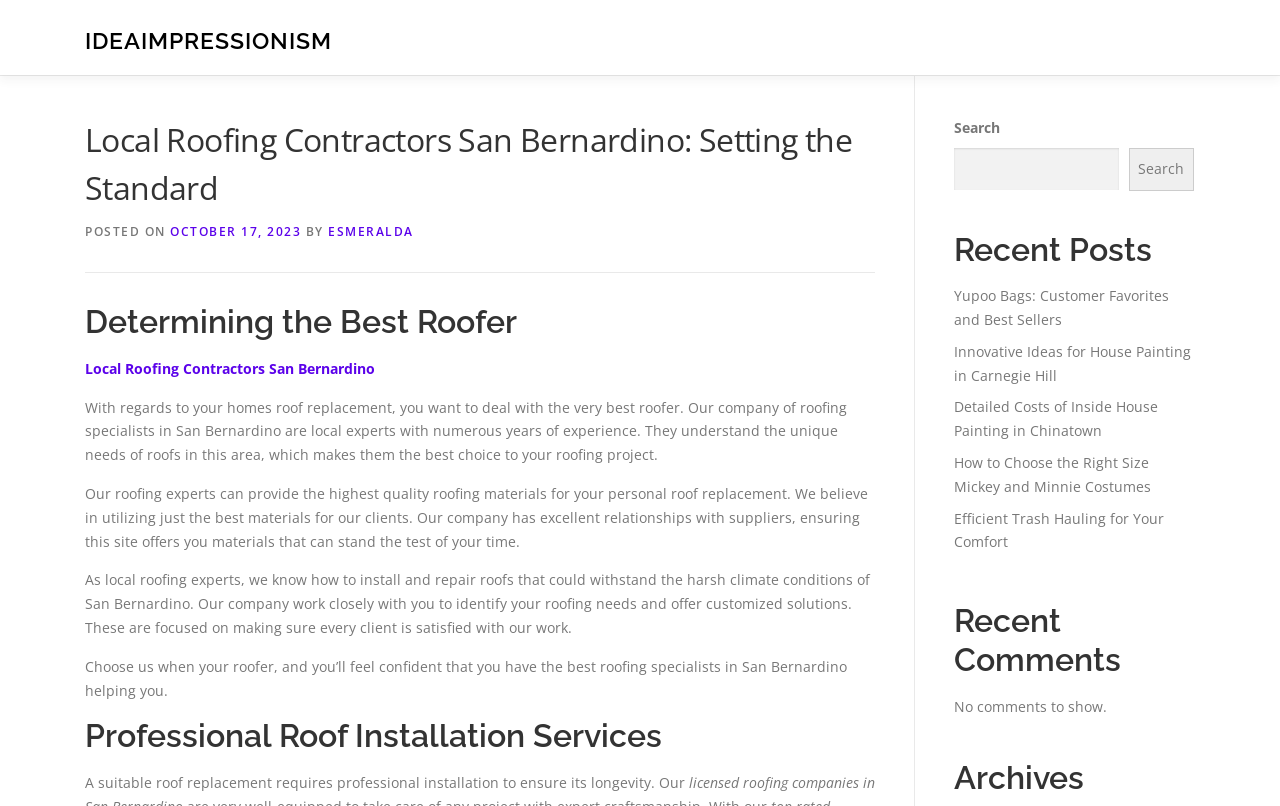What is the location of the company's roofing experts? Please answer the question using a single word or phrase based on the image.

San Bernardino